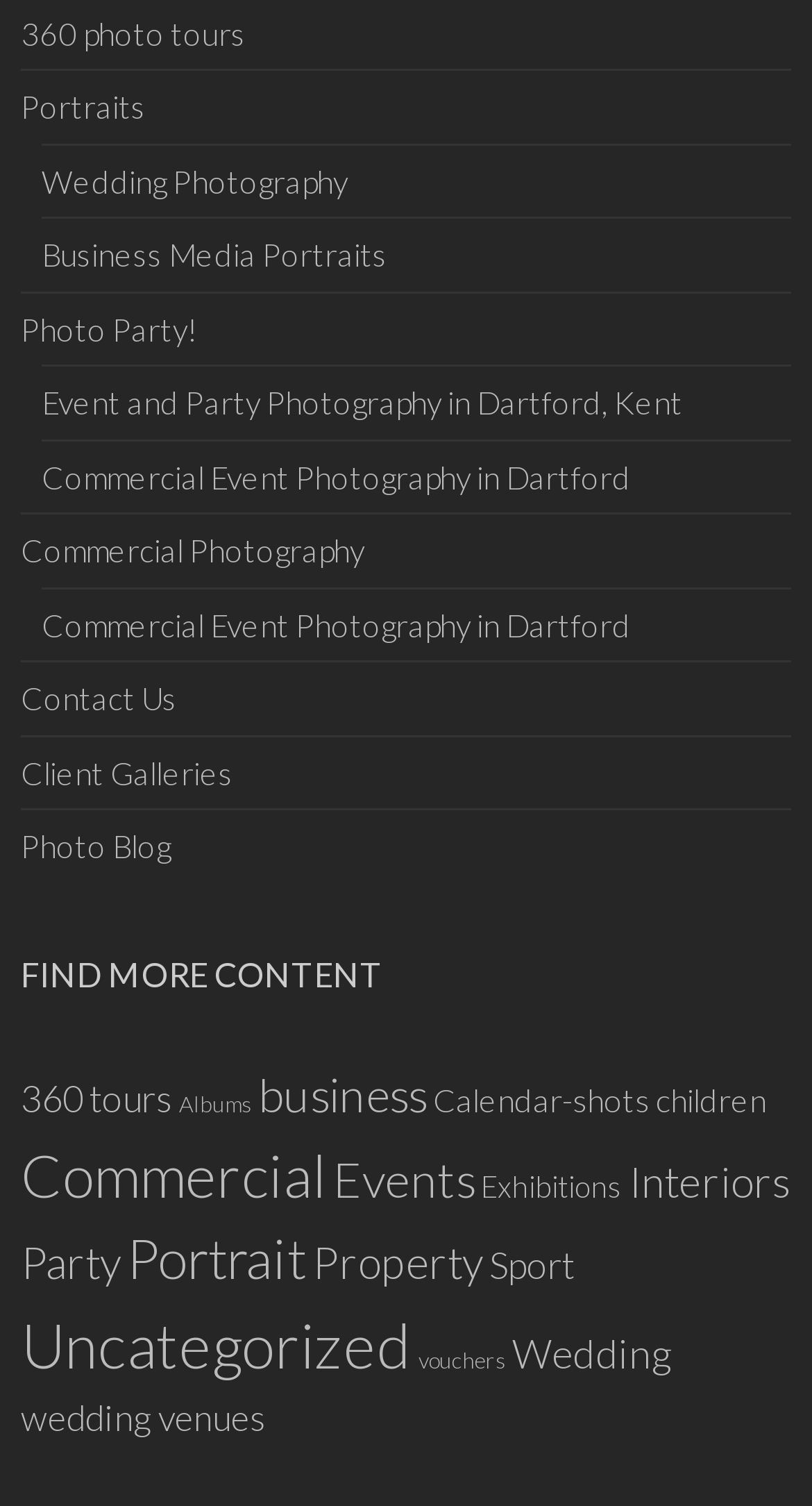How many types of photography are mentioned in the navigation?
Using the image, elaborate on the answer with as much detail as possible.

By examining the navigation links, I found multiple types of photography mentioned, including Wedding Photography, Business Media Portraits, Commercial Photography, and more, indicating that there are at least 10 types of photography mentioned on the webpage.